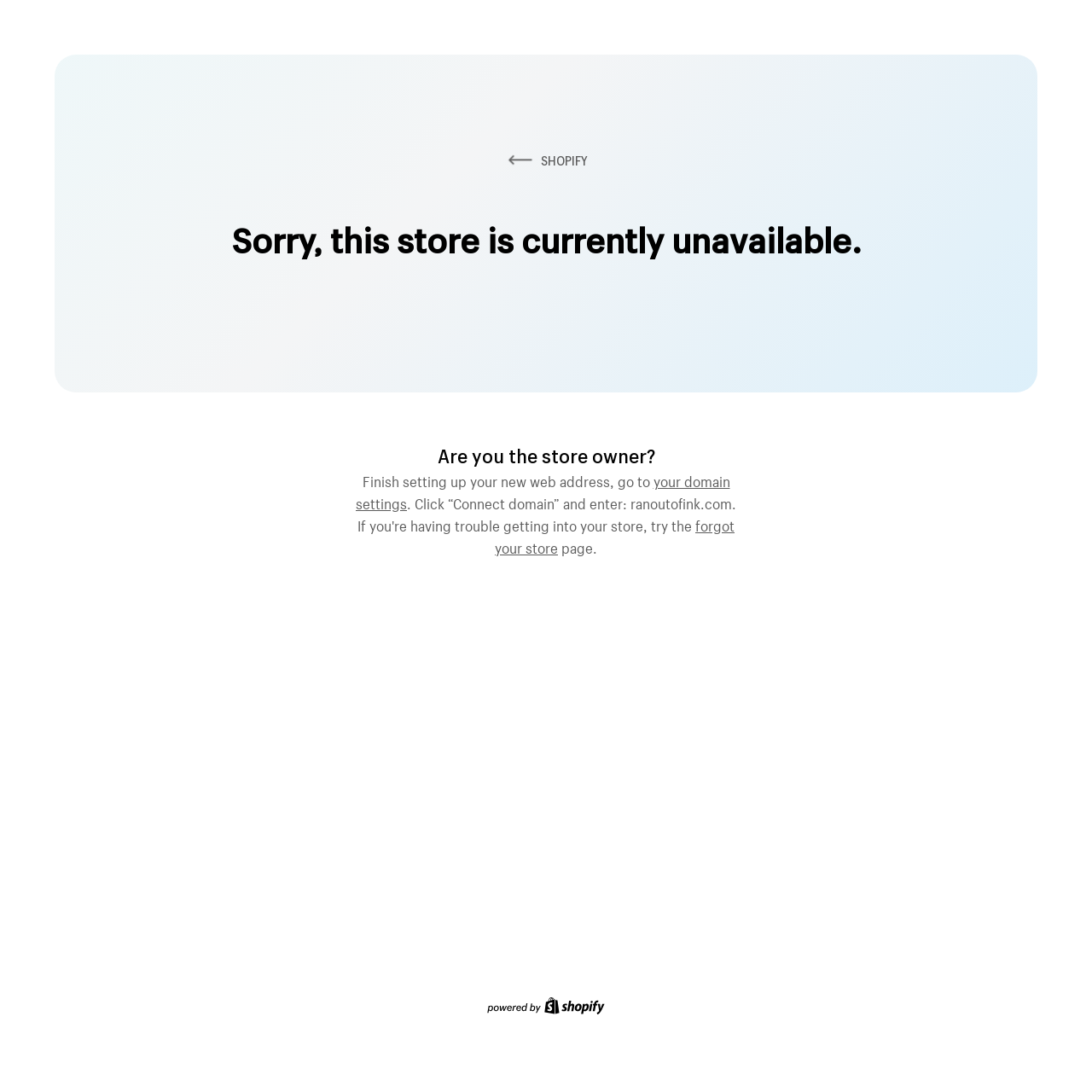Please determine the bounding box coordinates for the element with the description: "SHOPIFY".

[0.462, 0.14, 0.538, 0.155]